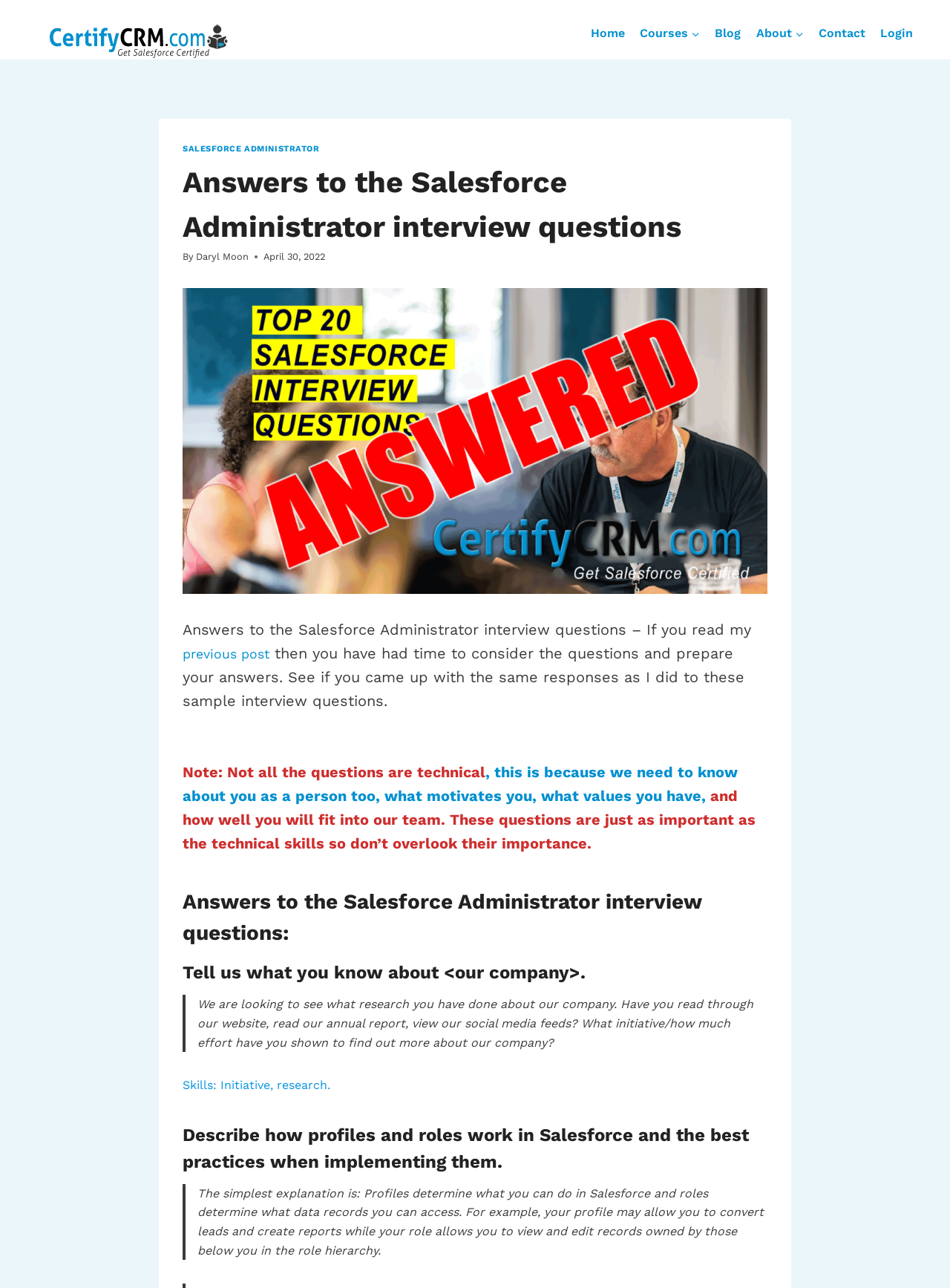What is the name of the company that provides the Salesforce Administrator interview questions?
Using the image, give a concise answer in the form of a single word or short phrase.

CertifyCRM